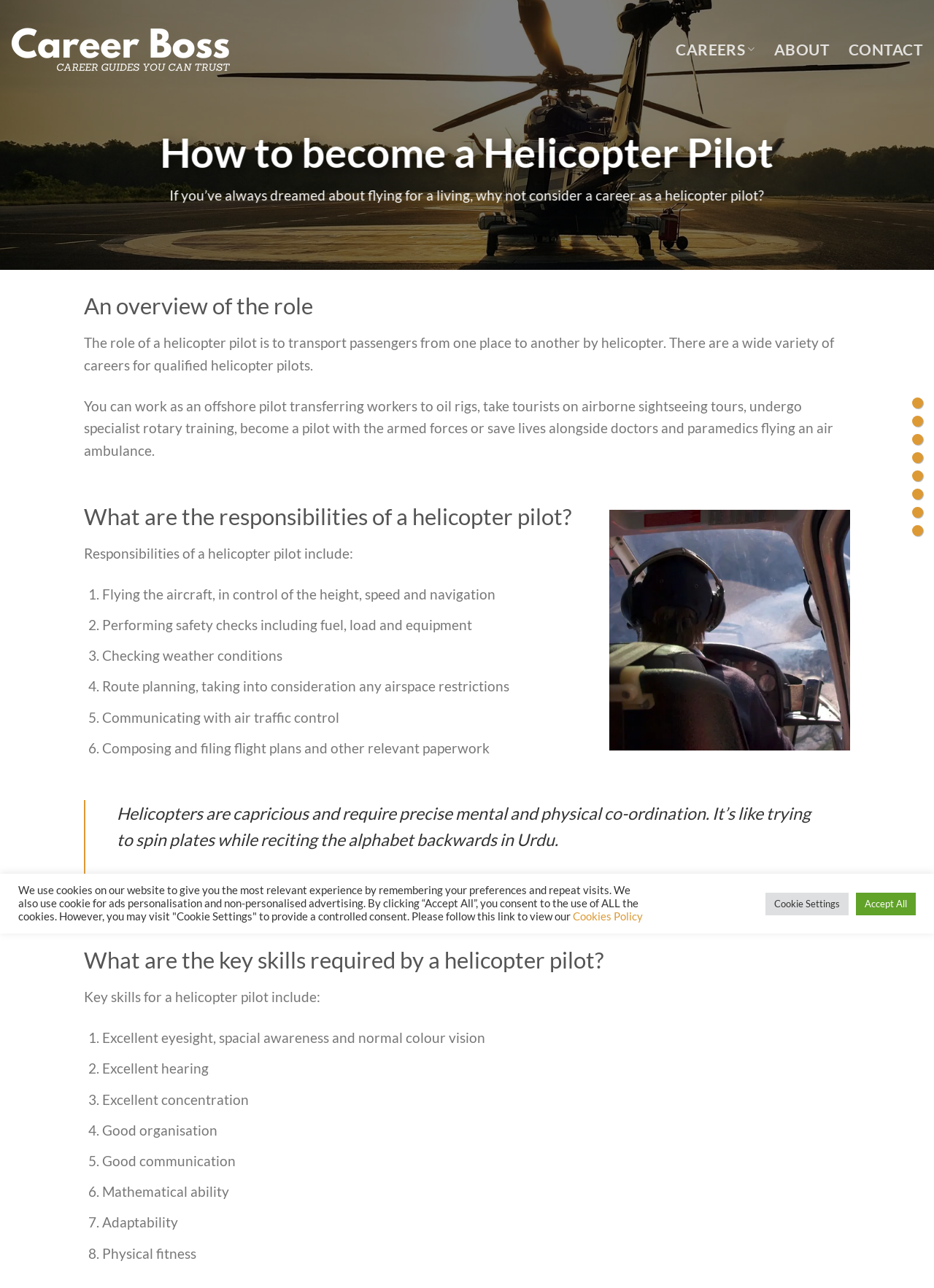What is the quote about helicopter pilots?
Look at the image and respond with a one-word or short-phrase answer.

Spinning plates